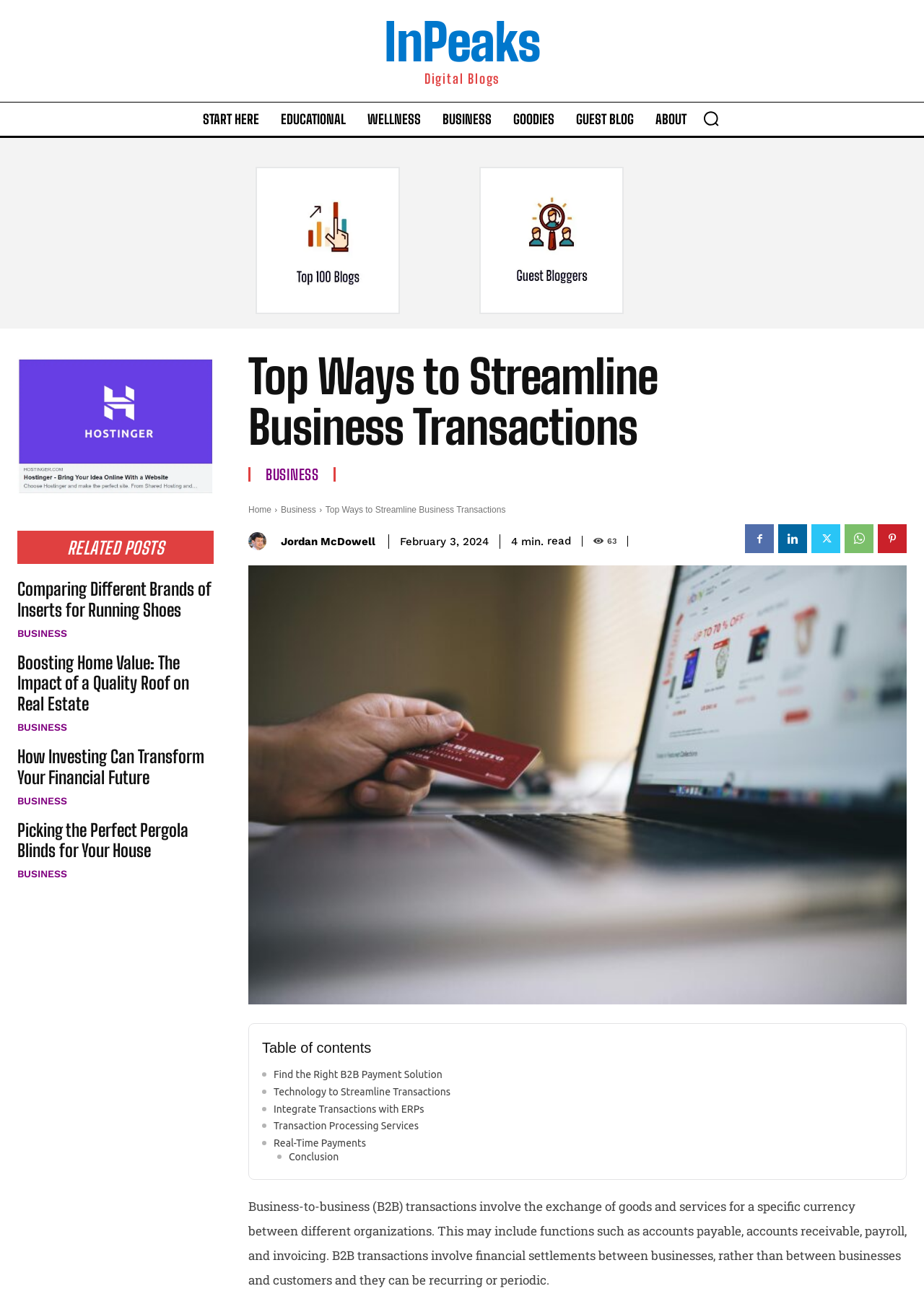Determine the bounding box coordinates of the clickable region to execute the instruction: "Share on Facebook". The coordinates should be four float numbers between 0 and 1, denoted as [left, top, right, bottom].

[0.965, 0.293, 1.0, 0.318]